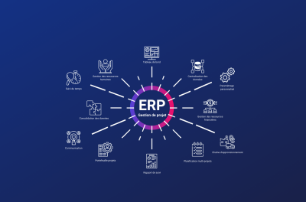Give a short answer using one word or phrase for the question:
What is the purpose of the icons surrounding ERP?

Represent critical aspects